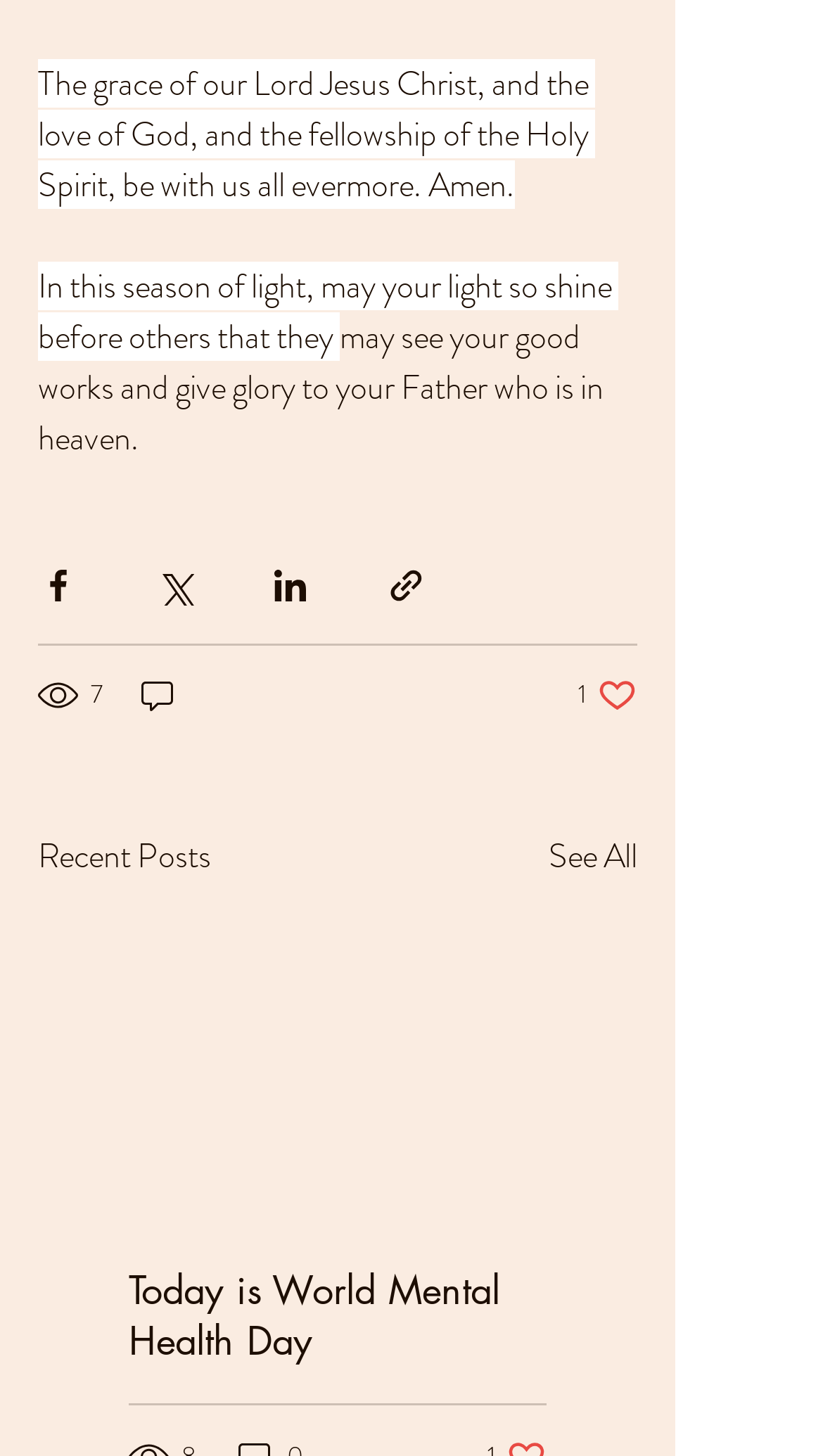What is the number of views? Based on the image, give a response in one word or a short phrase.

7